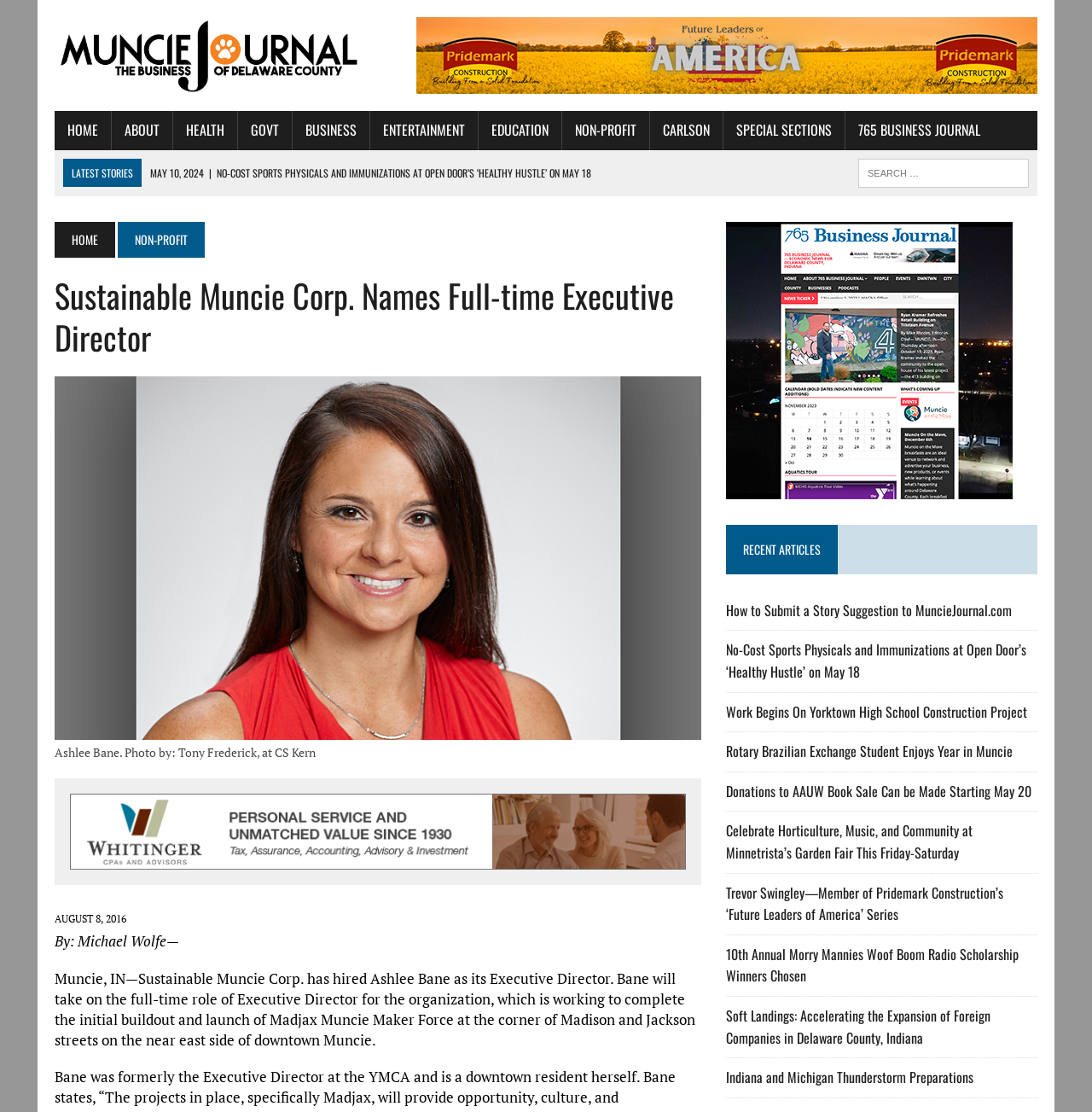How many links are there in the 'RECENT ARTICLES' section of the webpage?
Using the image, answer in one word or phrase.

9